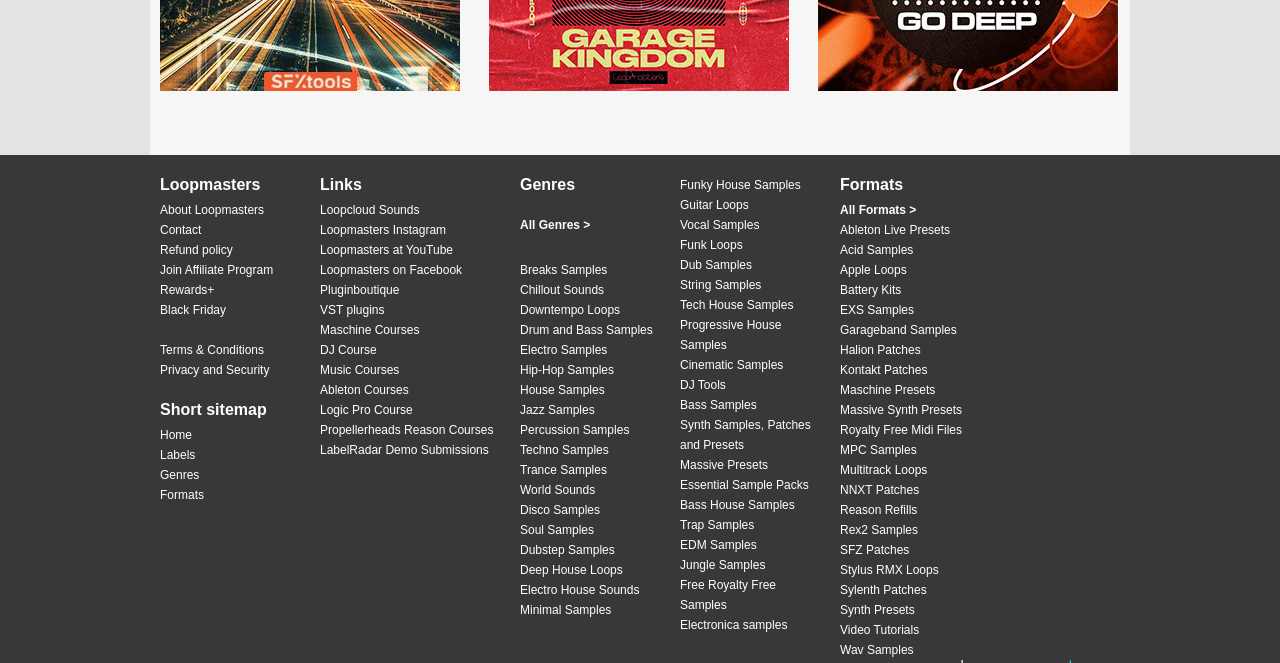Please find the bounding box for the UI element described by: "Home".

[0.125, 0.641, 0.234, 0.672]